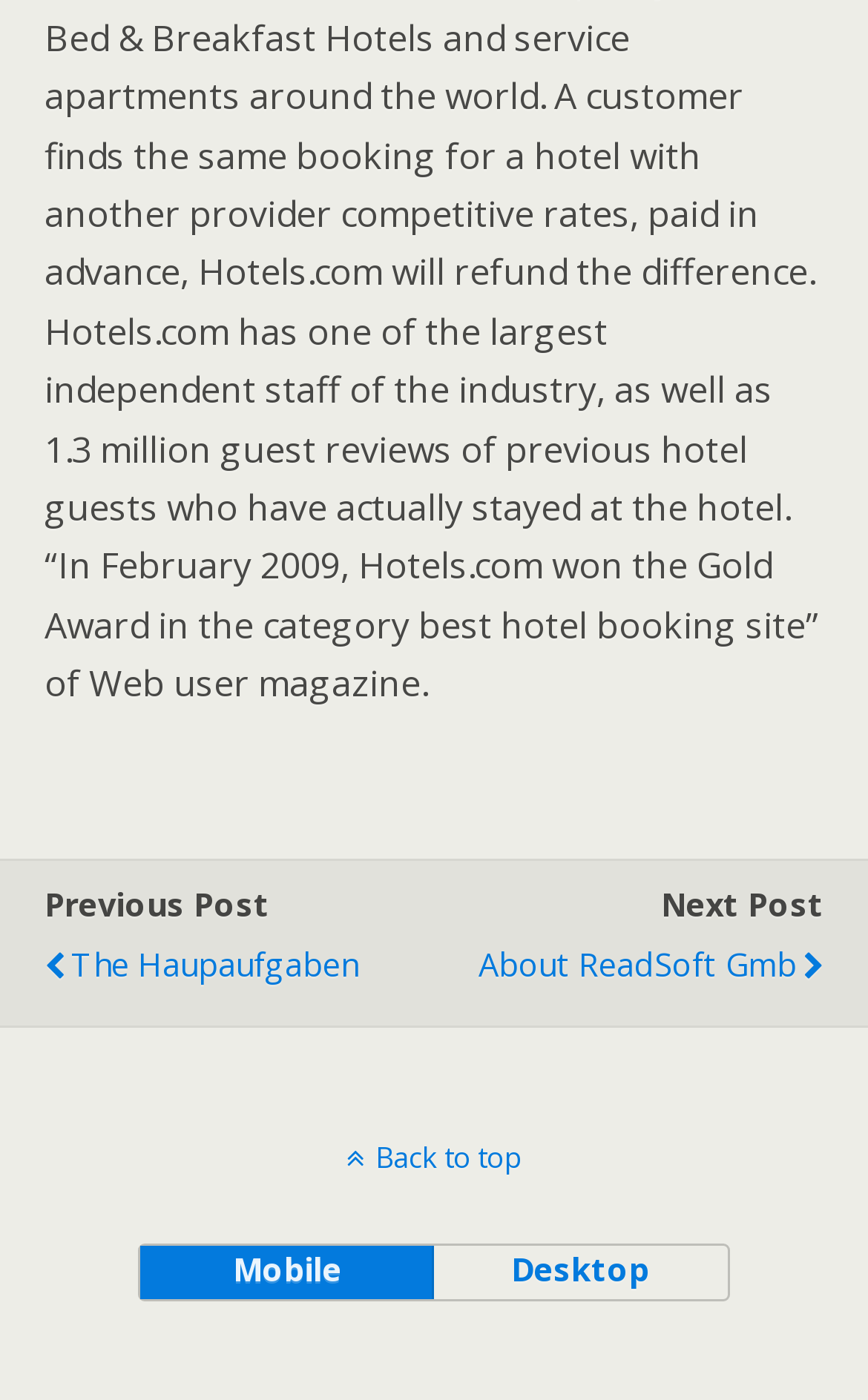Highlight the bounding box of the UI element that corresponds to this description: "desktop".

[0.497, 0.889, 0.837, 0.927]